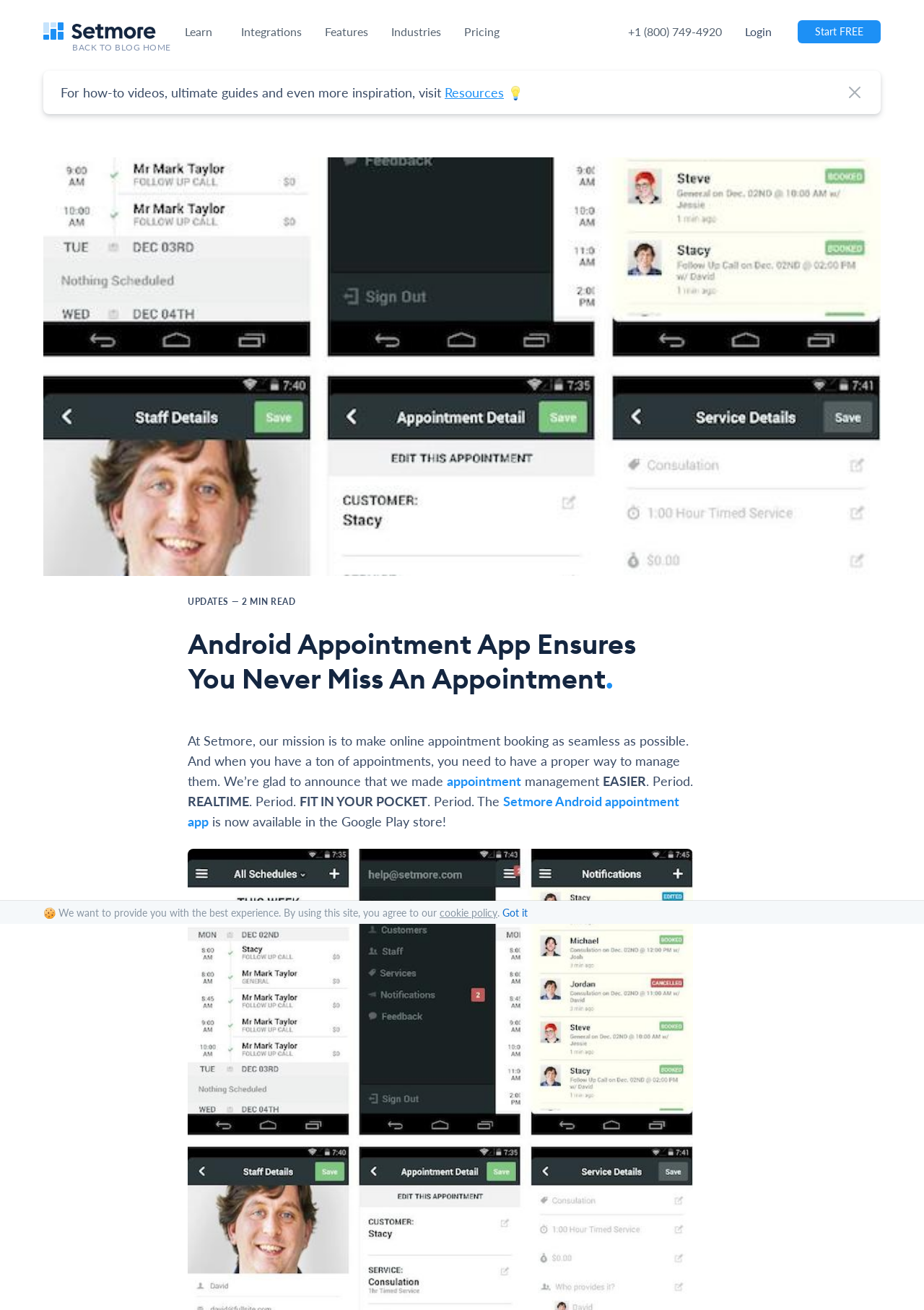Please identify the bounding box coordinates of the element on the webpage that should be clicked to follow this instruction: "Start using Setmore for free". The bounding box coordinates should be given as four float numbers between 0 and 1, formatted as [left, top, right, bottom].

[0.863, 0.015, 0.953, 0.033]